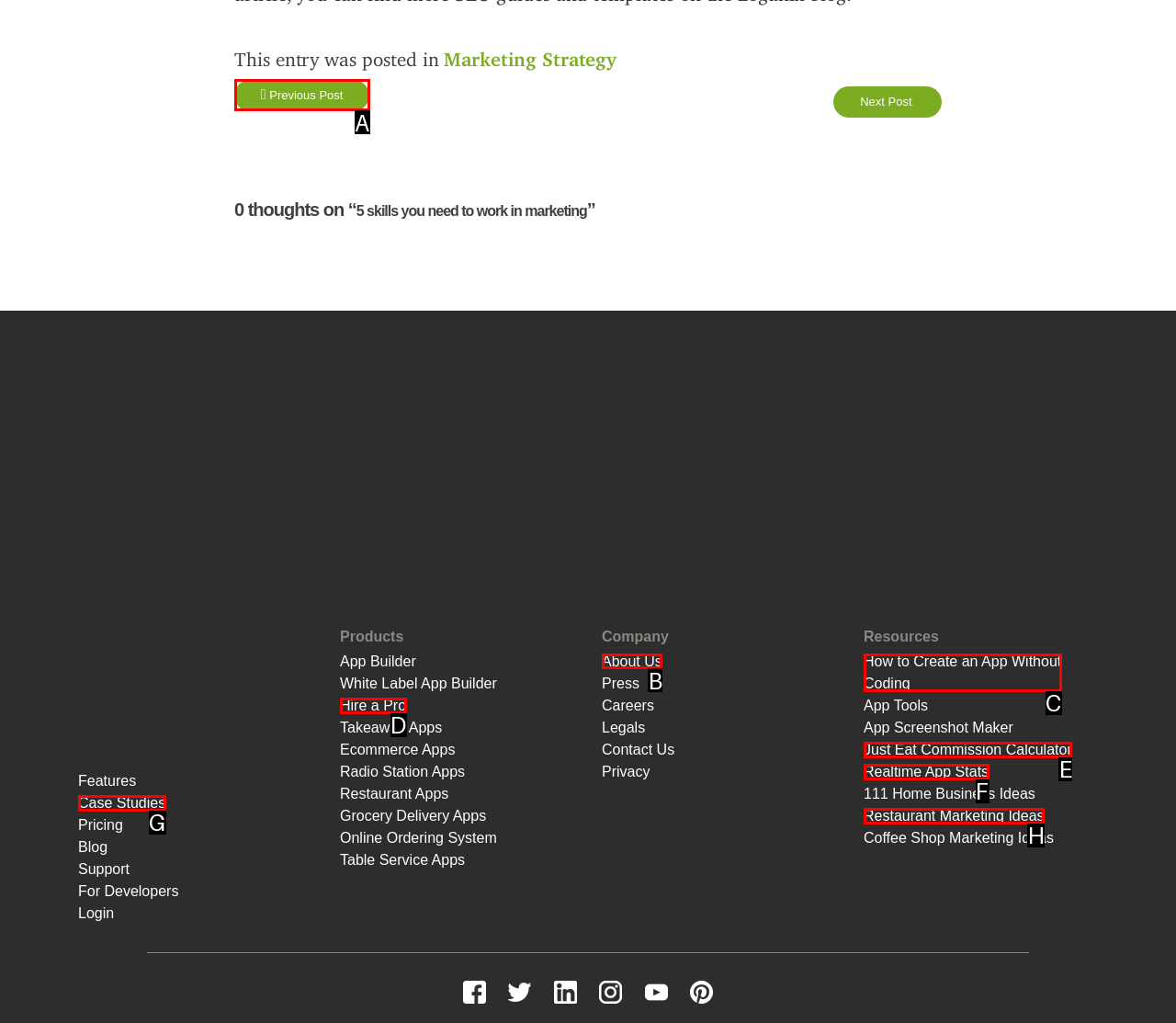From the given options, choose the one to complete the task: View the 'About Us' page
Indicate the letter of the correct option.

B